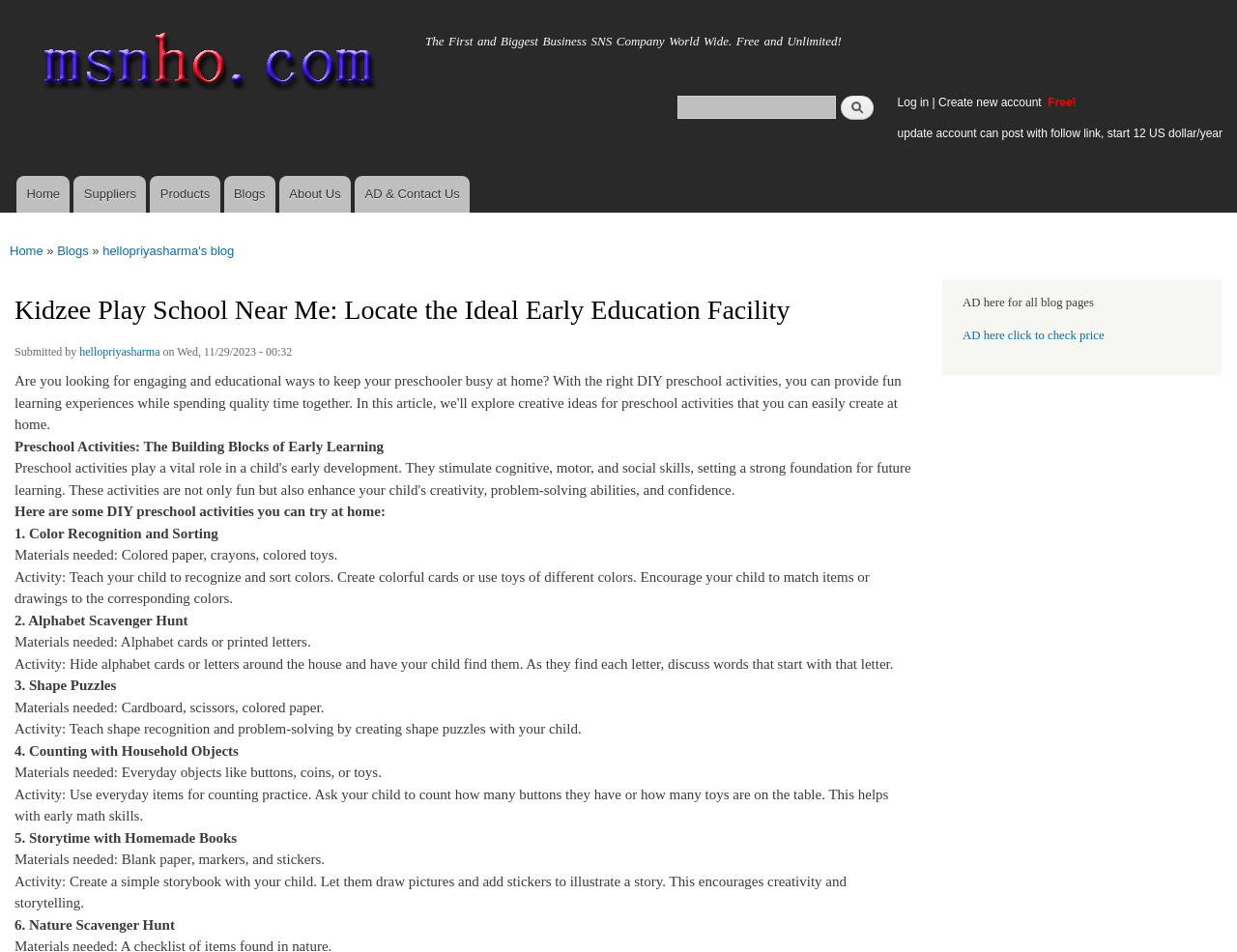Provide your answer in one word or a succinct phrase for the question: 
What is the purpose of the Alphabet Scavenger Hunt activity?

To teach alphabet recognition